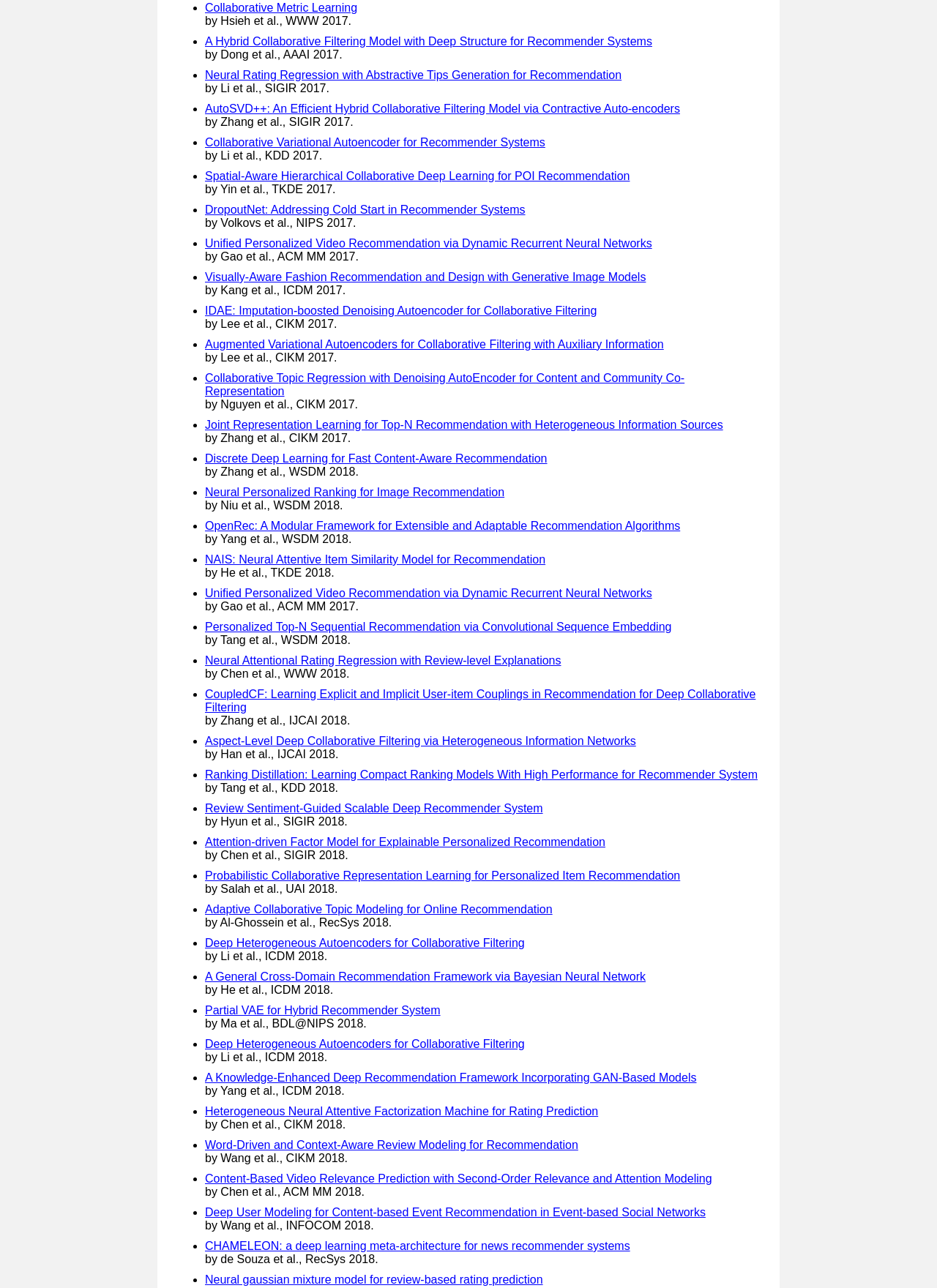What is the format of the paper titles?
Please respond to the question with a detailed and thorough explanation.

The paper titles are formatted as 'Title by Author, Conference Year', where the title of the paper is followed by the authors' names and the conference and year of publication.